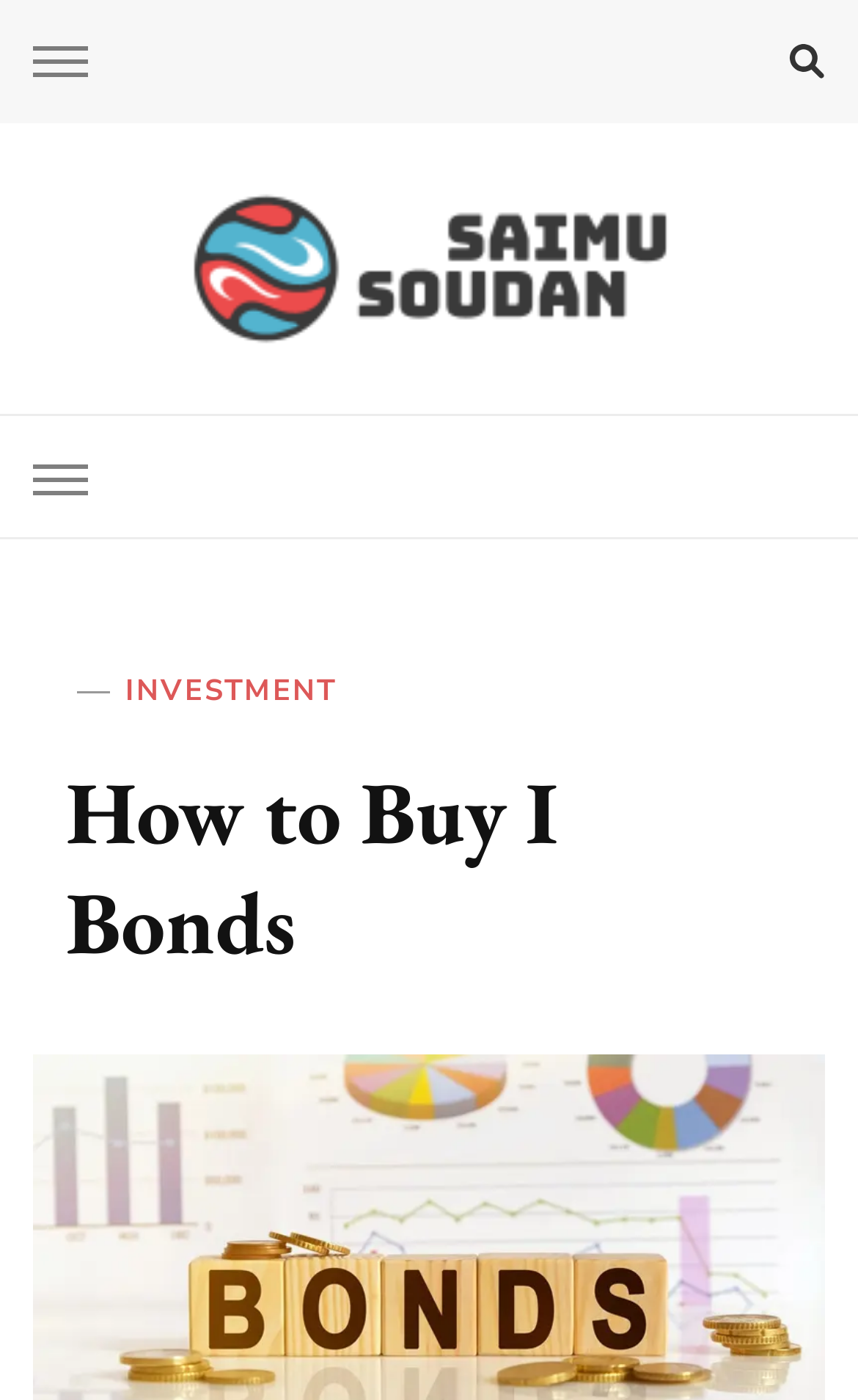Bounding box coordinates are specified in the format (top-left x, top-left y, bottom-right x, bottom-right y). All values are floating point numbers bounded between 0 and 1. Please provide the bounding box coordinate of the region this sentence describes: Investment

[0.146, 0.479, 0.392, 0.51]